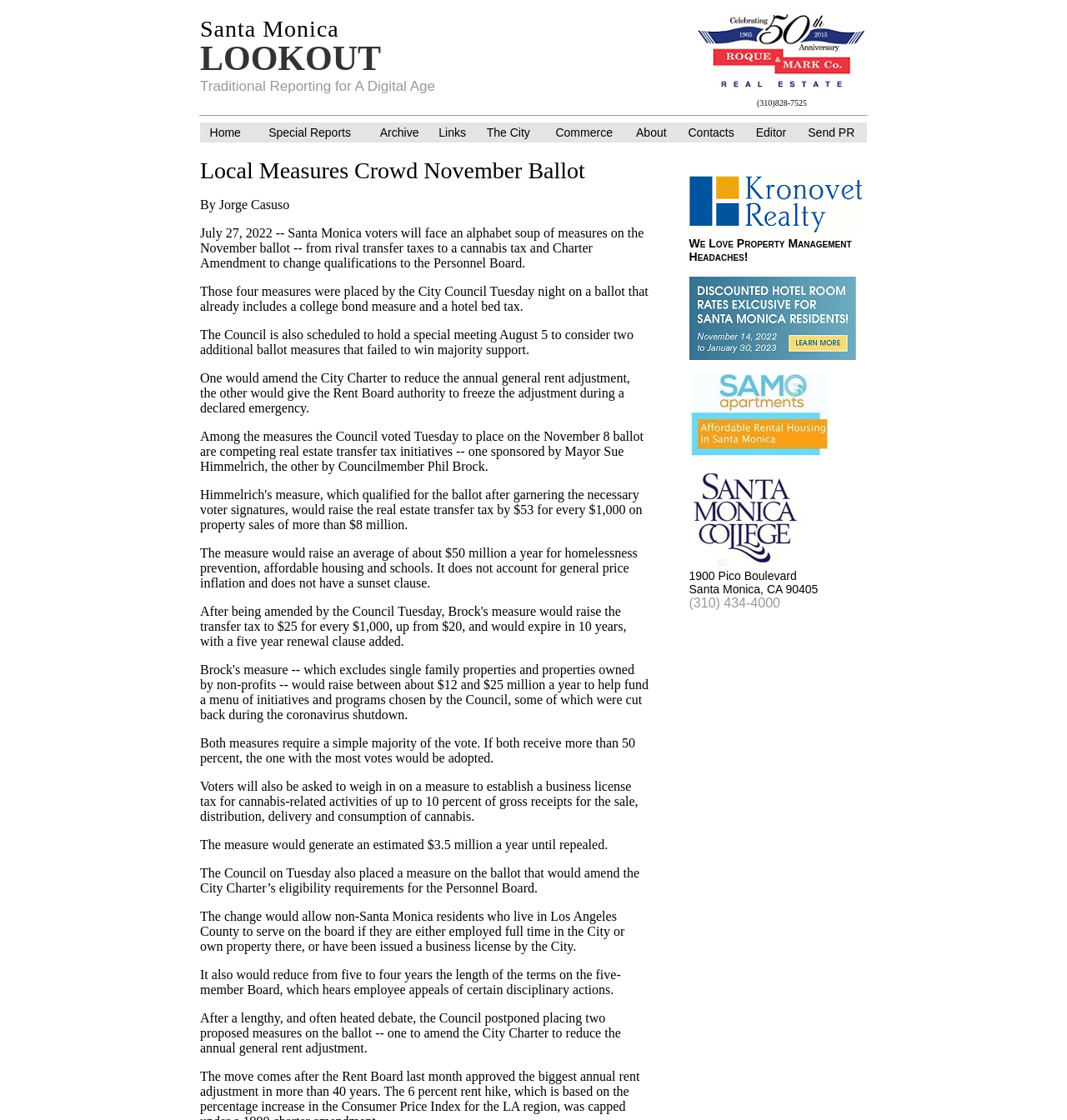Determine the bounding box coordinates for the element that should be clicked to follow this instruction: "Visit the 'Santa Monica Real Estate Company, Roque and Mark' website". The coordinates should be given as four float numbers between 0 and 1, in the format [left, top, right, bottom].

[0.653, 0.07, 0.812, 0.083]